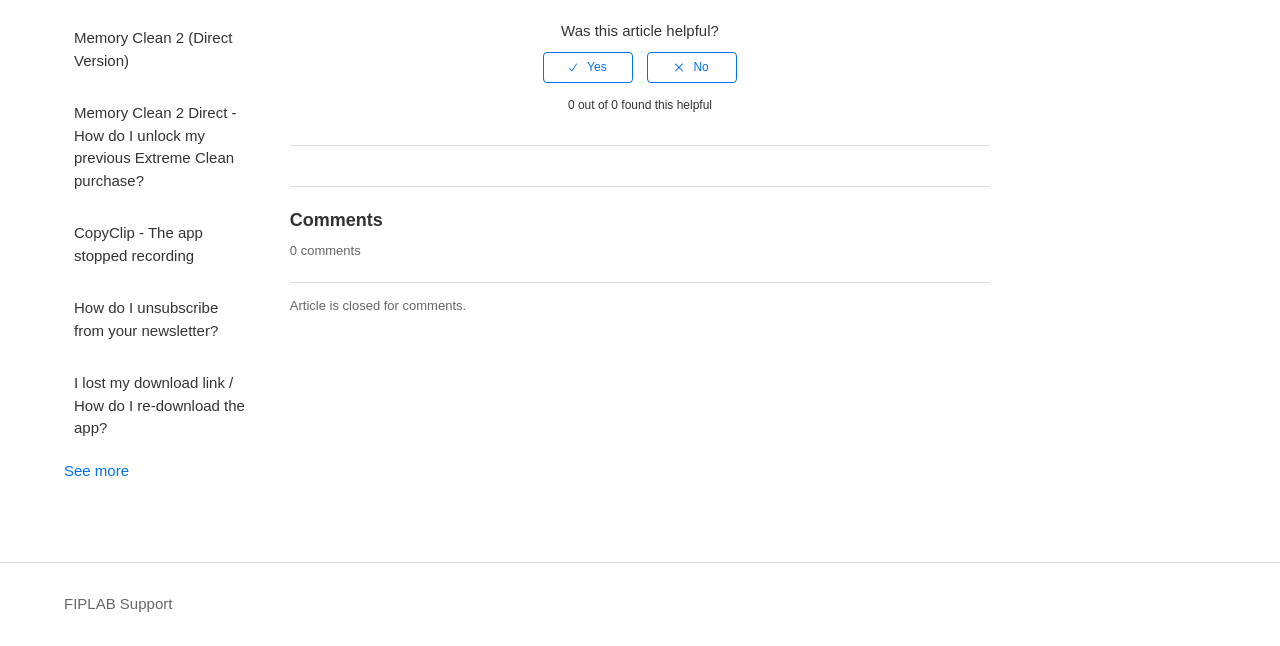Provide the bounding box coordinates in the format (top-left x, top-left y, bottom-right x, bottom-right y). All values are floating point numbers between 0 and 1. Determine the bounding box coordinate of the UI element described as: Memory Clean 2 (Direct Version)

[0.05, 0.026, 0.203, 0.127]